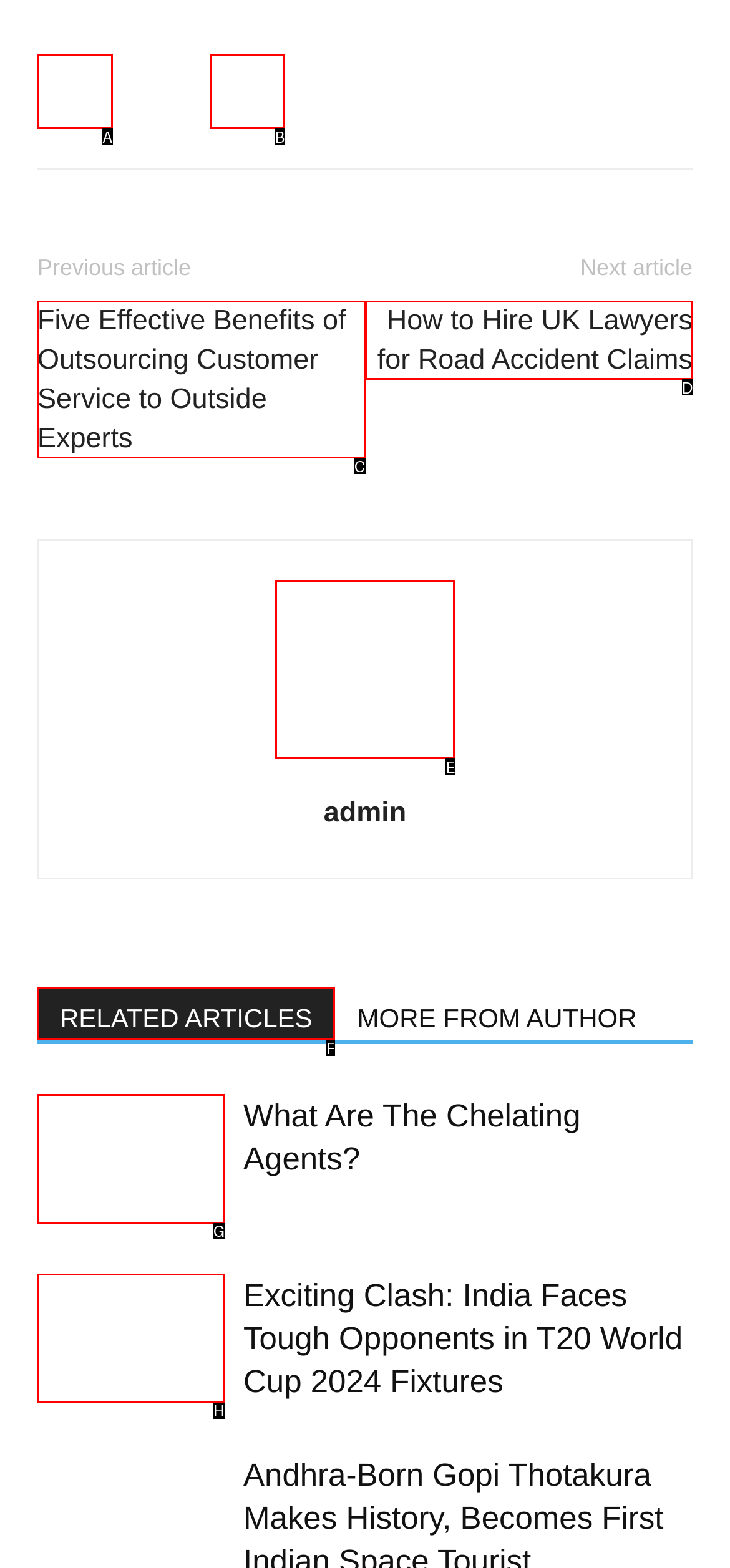Identify the HTML element to click to execute this task: View the author's photo Respond with the letter corresponding to the proper option.

E